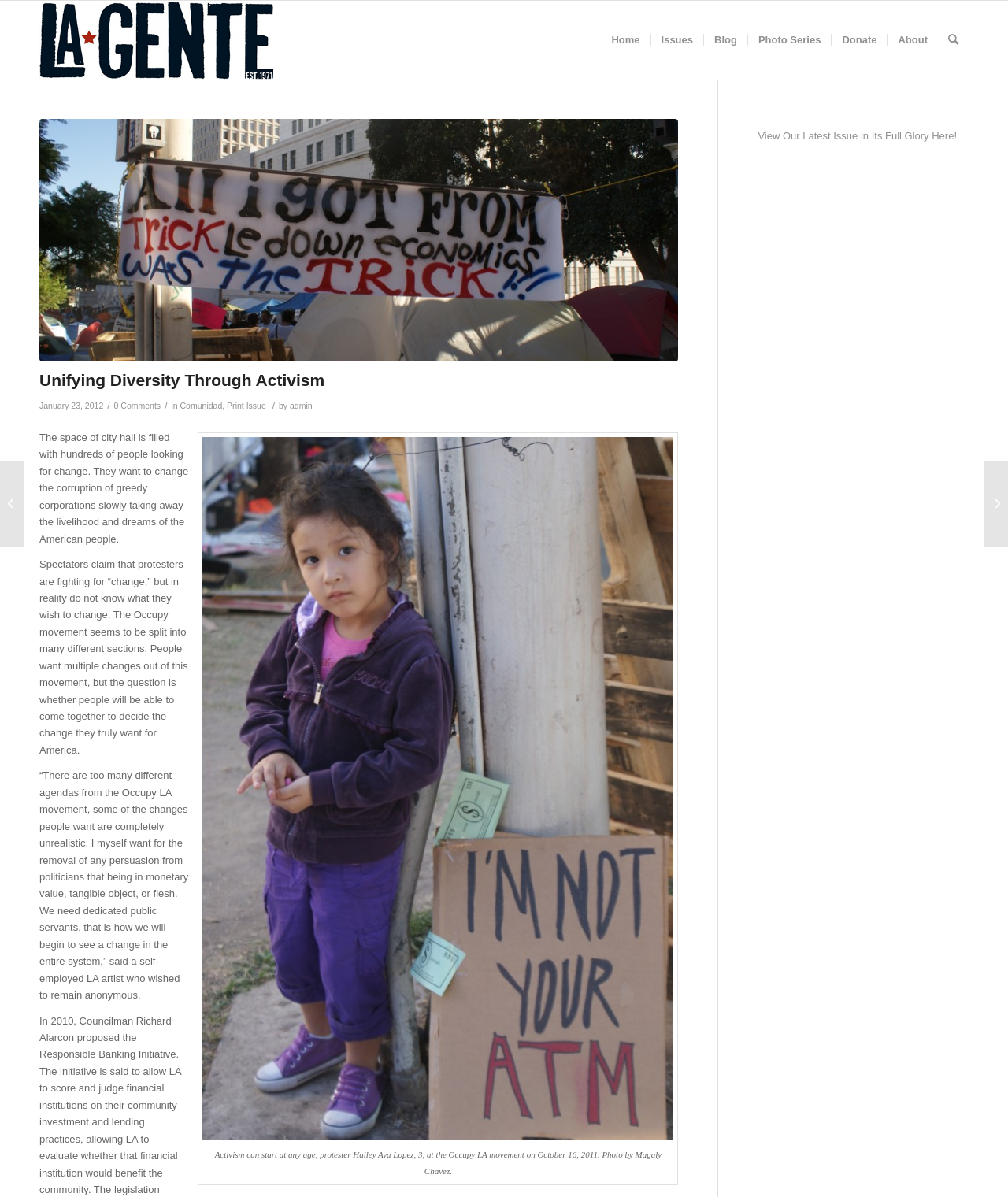Given the description "Unifying Diversity Through Activism", determine the bounding box of the corresponding UI element.

[0.039, 0.31, 0.322, 0.325]